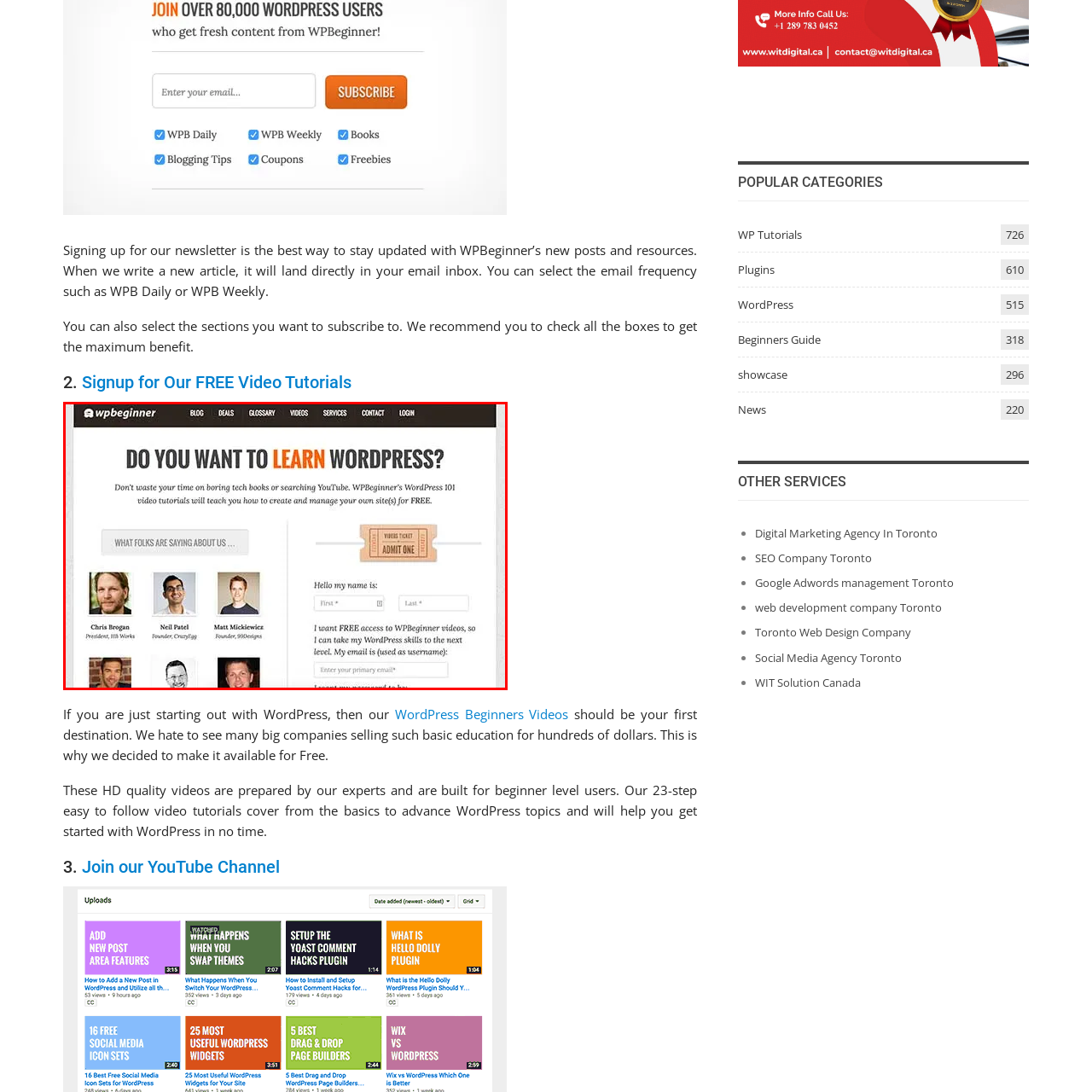Concentrate on the section within the teal border, What is the tone of the greeting on this webpage? 
Provide a single word or phrase as your answer.

Friendly